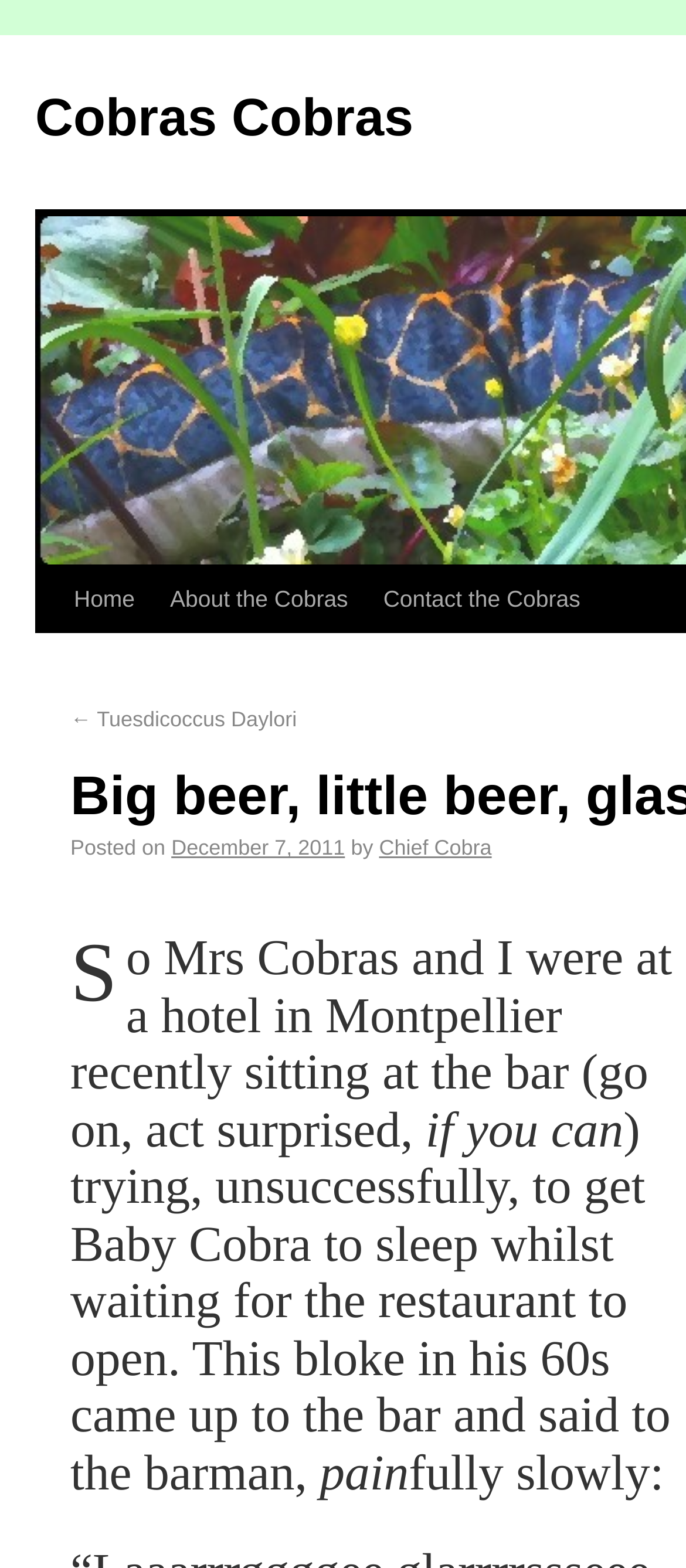Determine the webpage's heading and output its text content.

Big beer, little beer, glass of wine